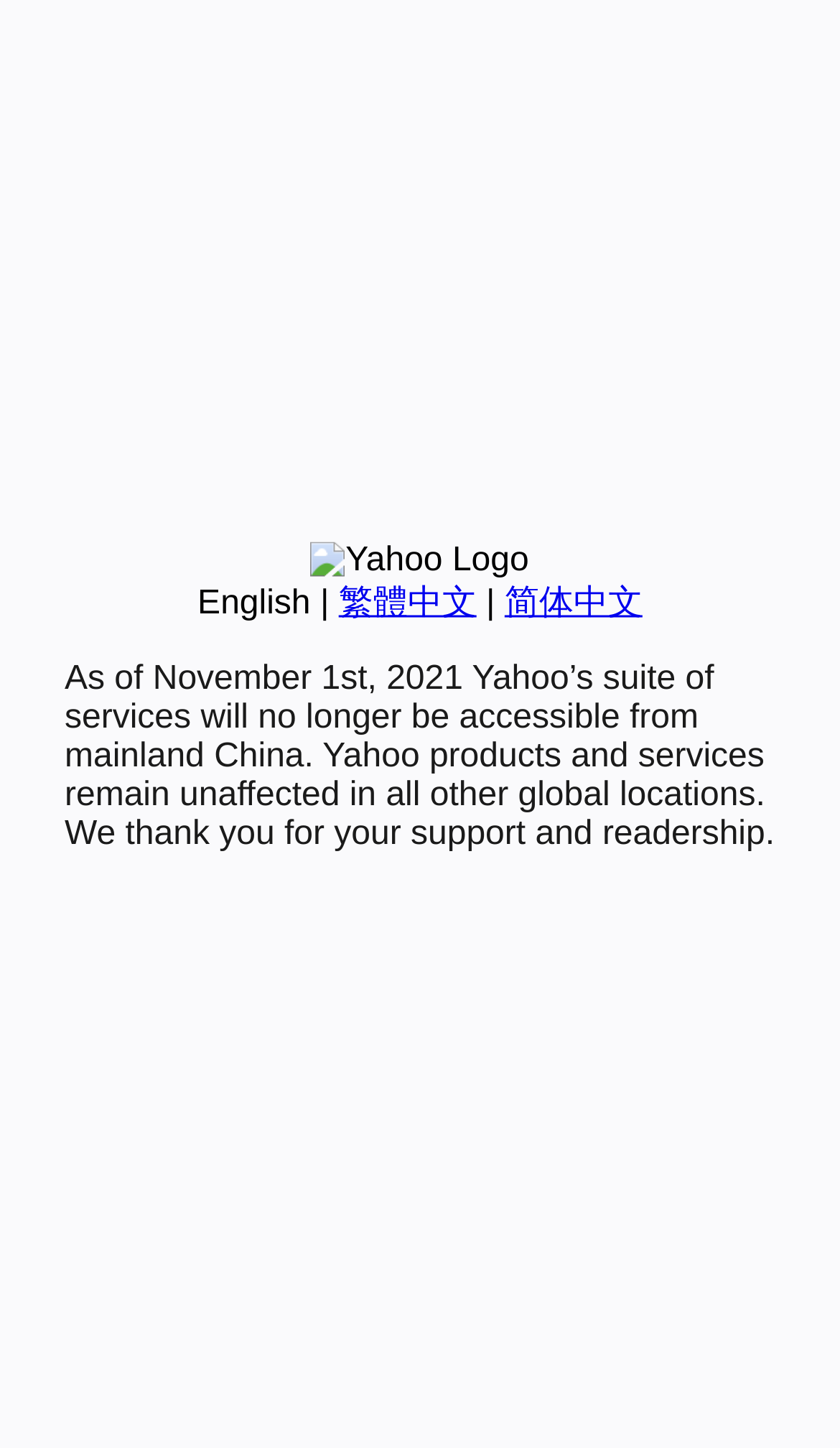Given the description "Ongoing projects", provide the bounding box coordinates of the corresponding UI element.

None